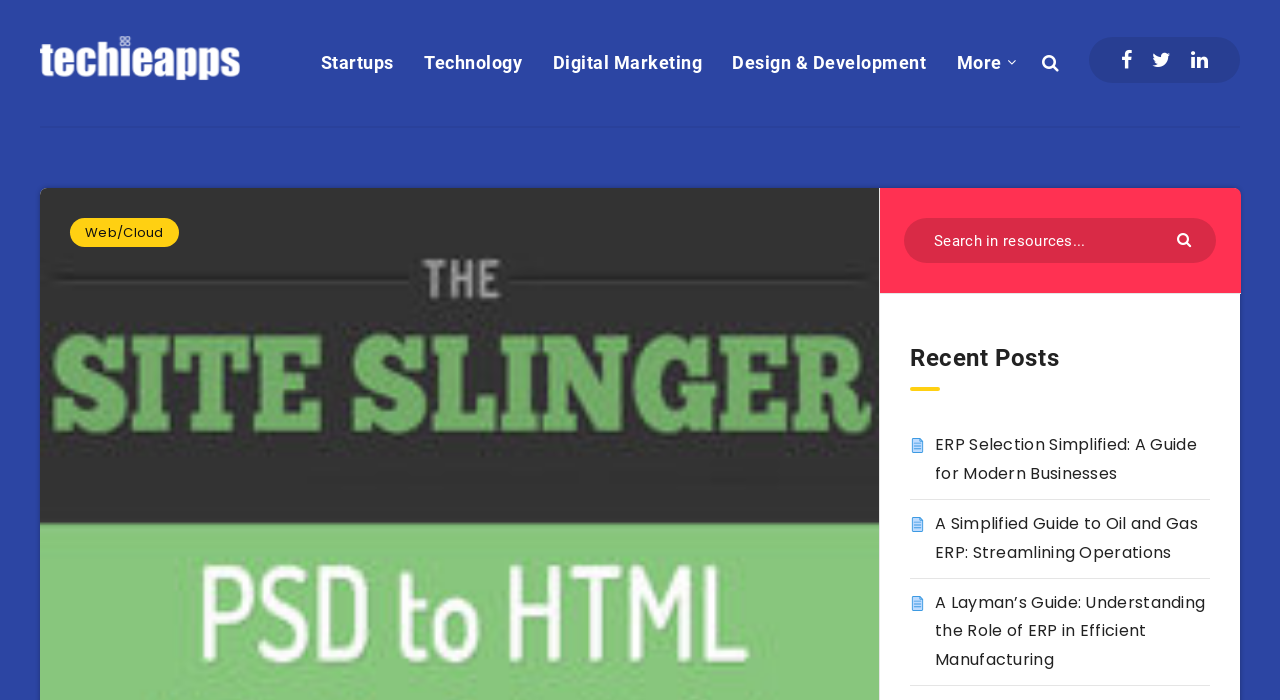Could you locate the bounding box coordinates for the section that should be clicked to accomplish this task: "Read recent post about ERP Selection Simplified".

[0.73, 0.619, 0.935, 0.693]